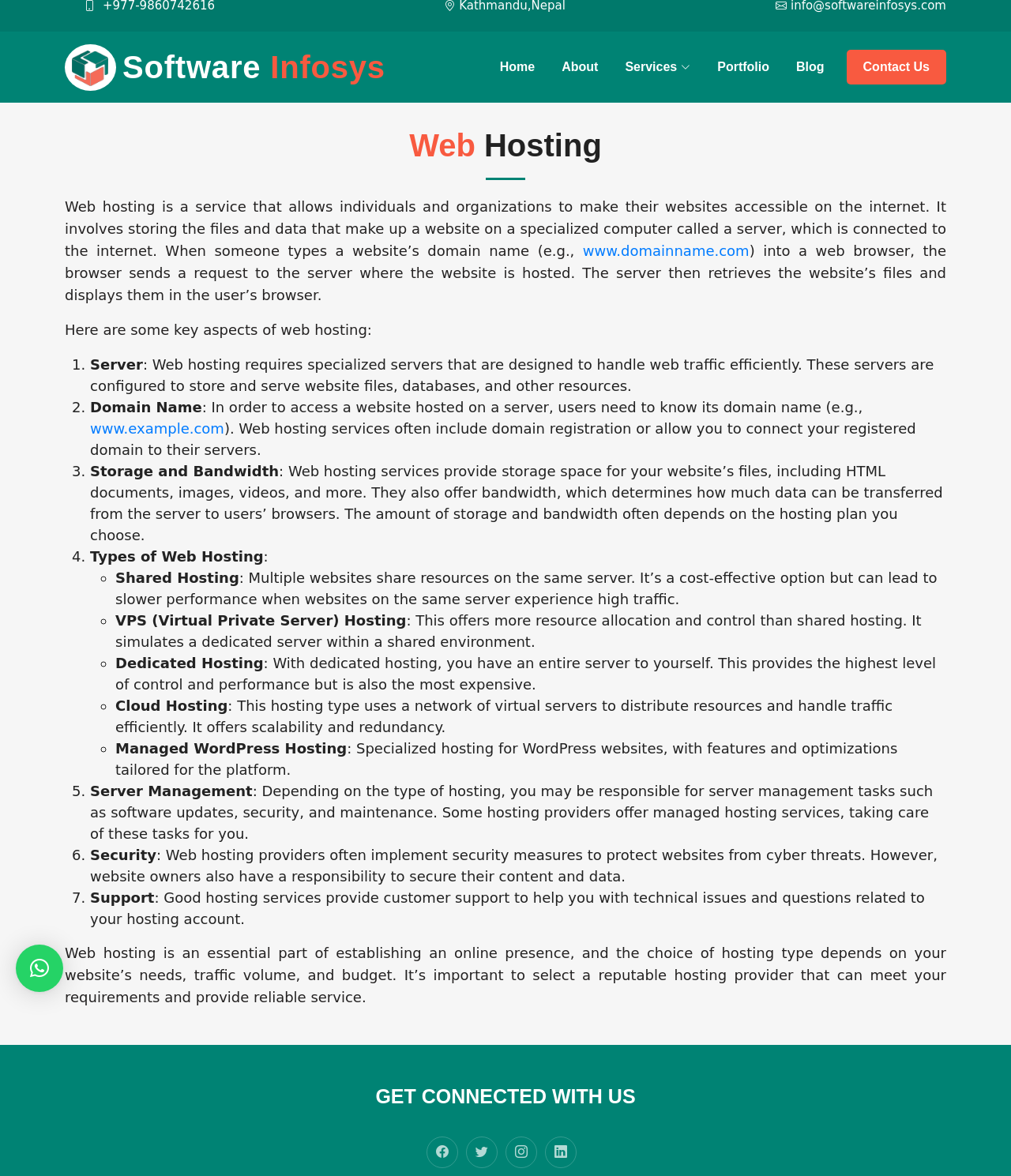Find the bounding box coordinates of the element you need to click on to perform this action: 'Click on the 'About' link'. The coordinates should be represented by four float values between 0 and 1, in the format [left, top, right, bottom].

[0.553, 0.049, 0.594, 0.065]